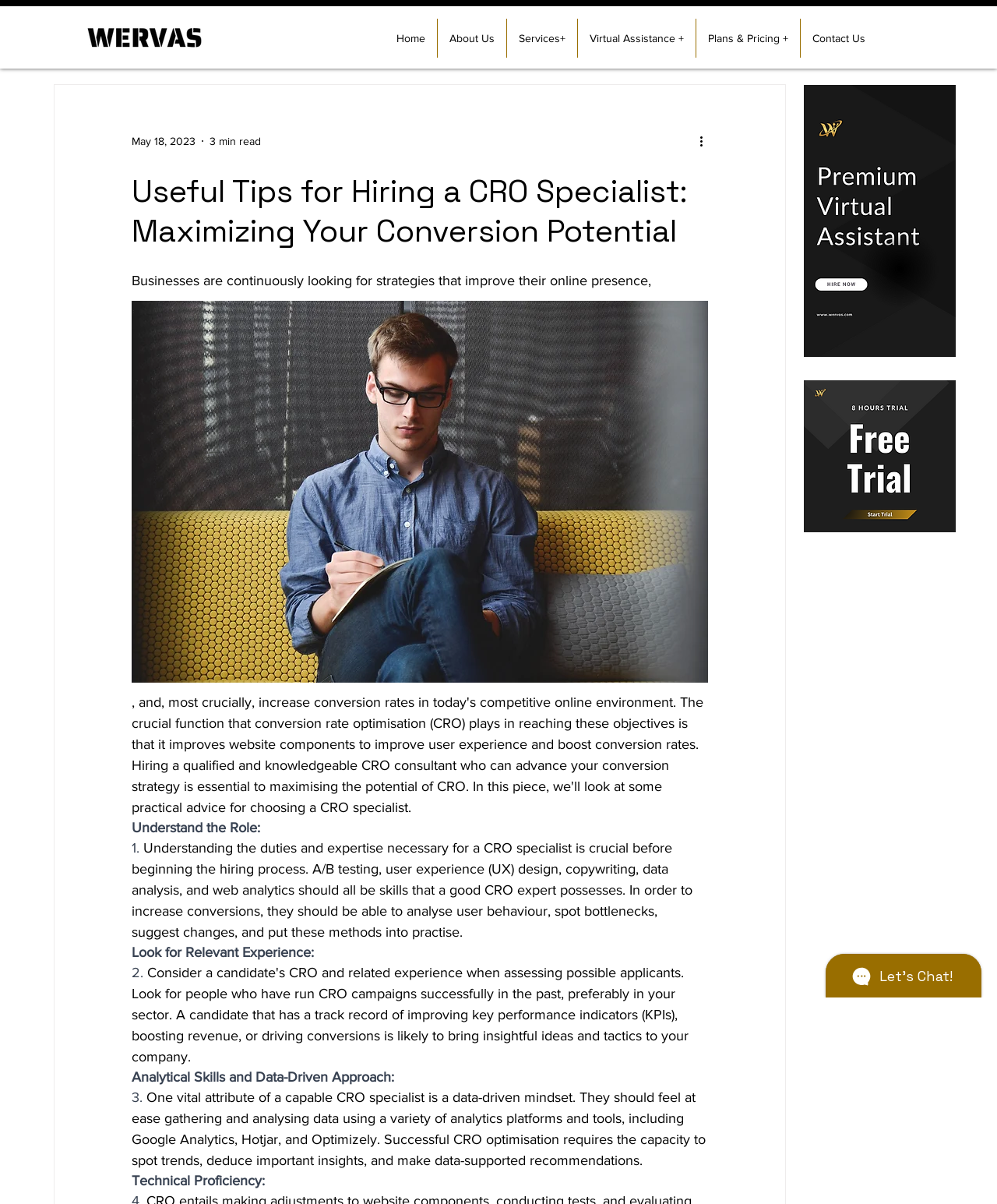Given the description "Home", determine the bounding box of the corresponding UI element.

[0.386, 0.016, 0.438, 0.048]